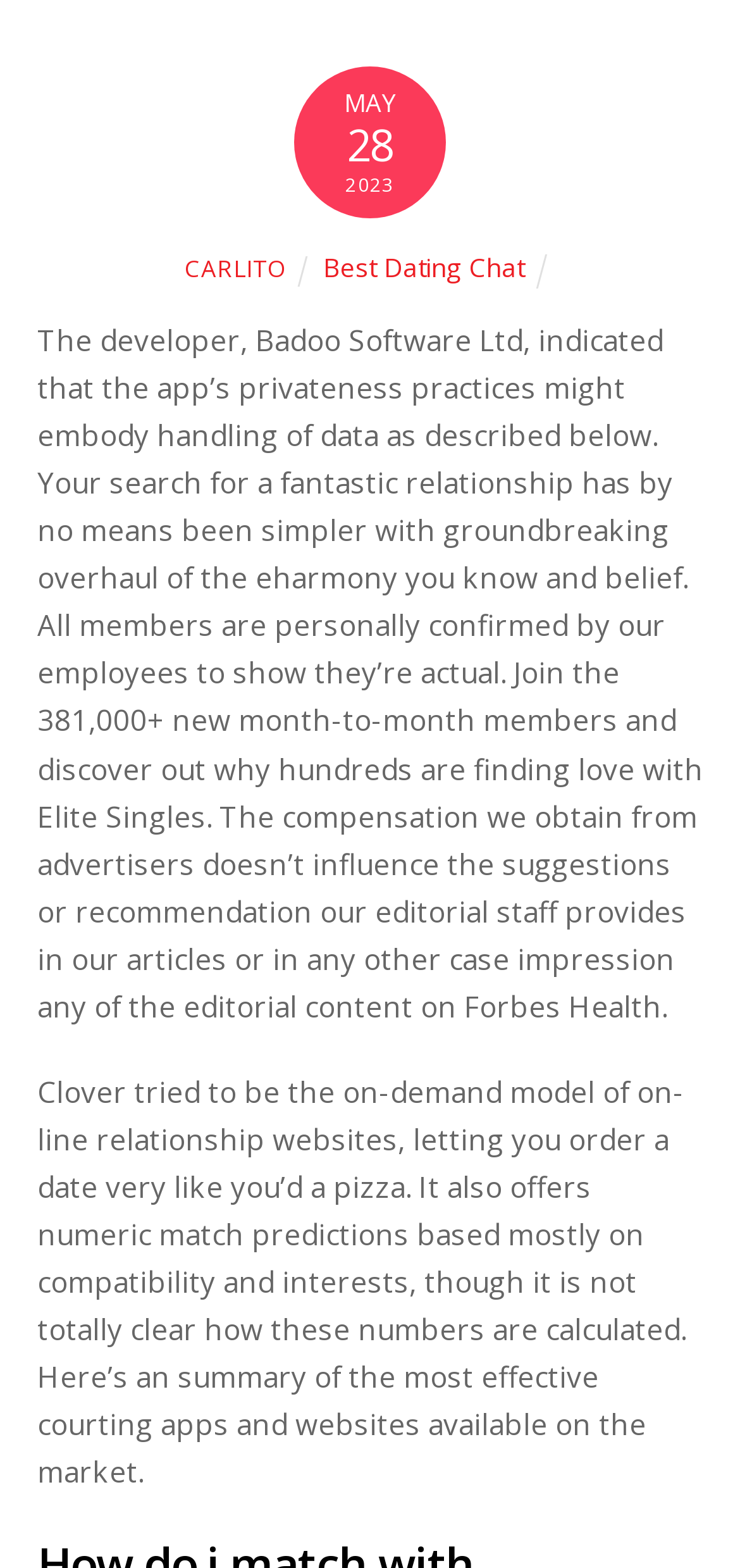Identify the bounding box coordinates for the UI element described as: "Best Dating Chat". The coordinates should be provided as four floats between 0 and 1: [left, top, right, bottom].

[0.437, 0.159, 0.709, 0.182]